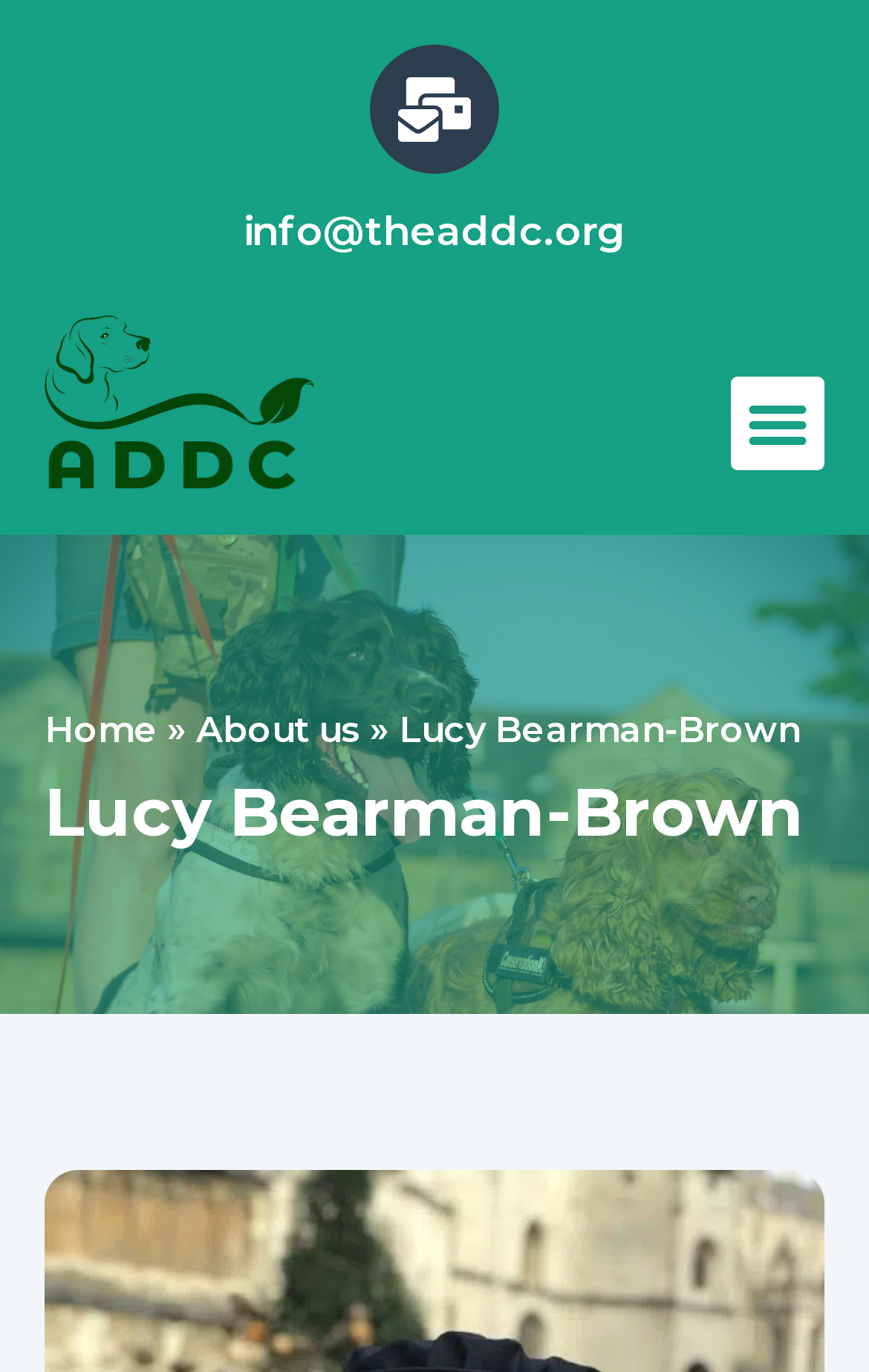Offer an extensive depiction of the webpage and its key elements.

The webpage is about Lucy Bearman-Brown, a senior lecturer in zoology. At the top center of the page, there is a link with no text. Below it, there is a heading with the email address "info@theaddc.org", which is also a clickable link. To the right of the email address, there is a link with no text. 

On the top right corner, there is a button labeled "Menu Toggle" that is not expanded. Below the button, there is a navigation menu with links to "Home", "About us", and other pages, separated by a "»" symbol. 

The main content of the page is headed by a large heading that reads "Lucy Bearman-Brown".